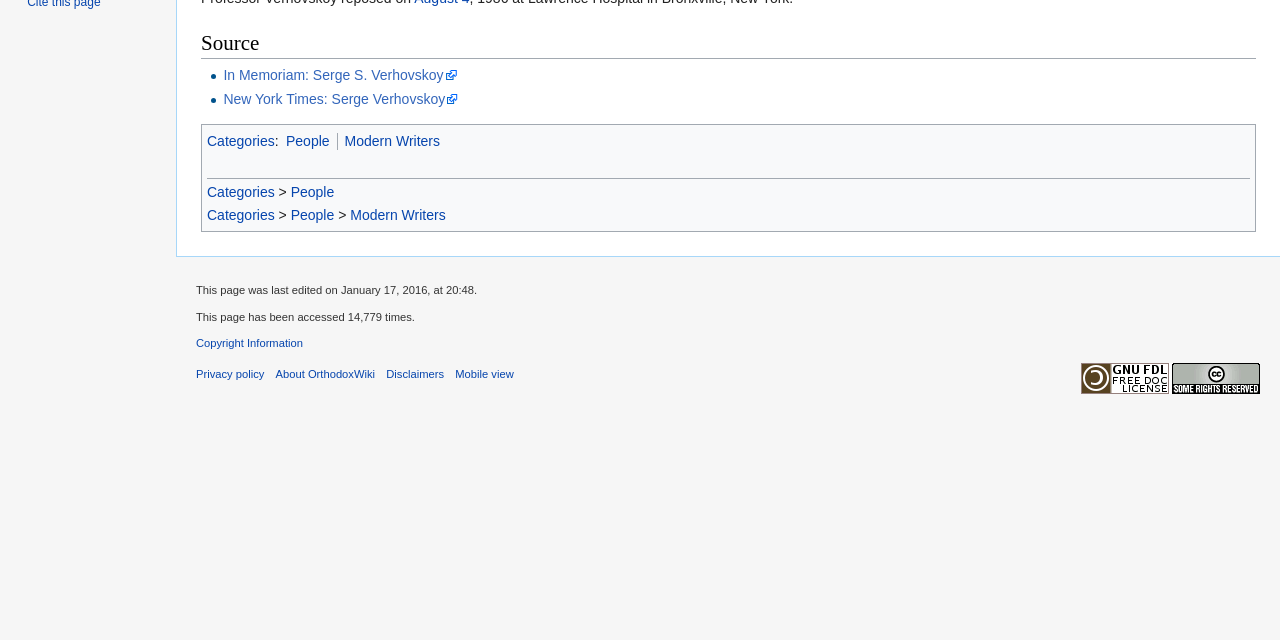Identify the coordinates of the bounding box for the element described below: "Categories". Return the coordinates as four float numbers between 0 and 1: [left, top, right, bottom].

[0.162, 0.208, 0.215, 0.233]